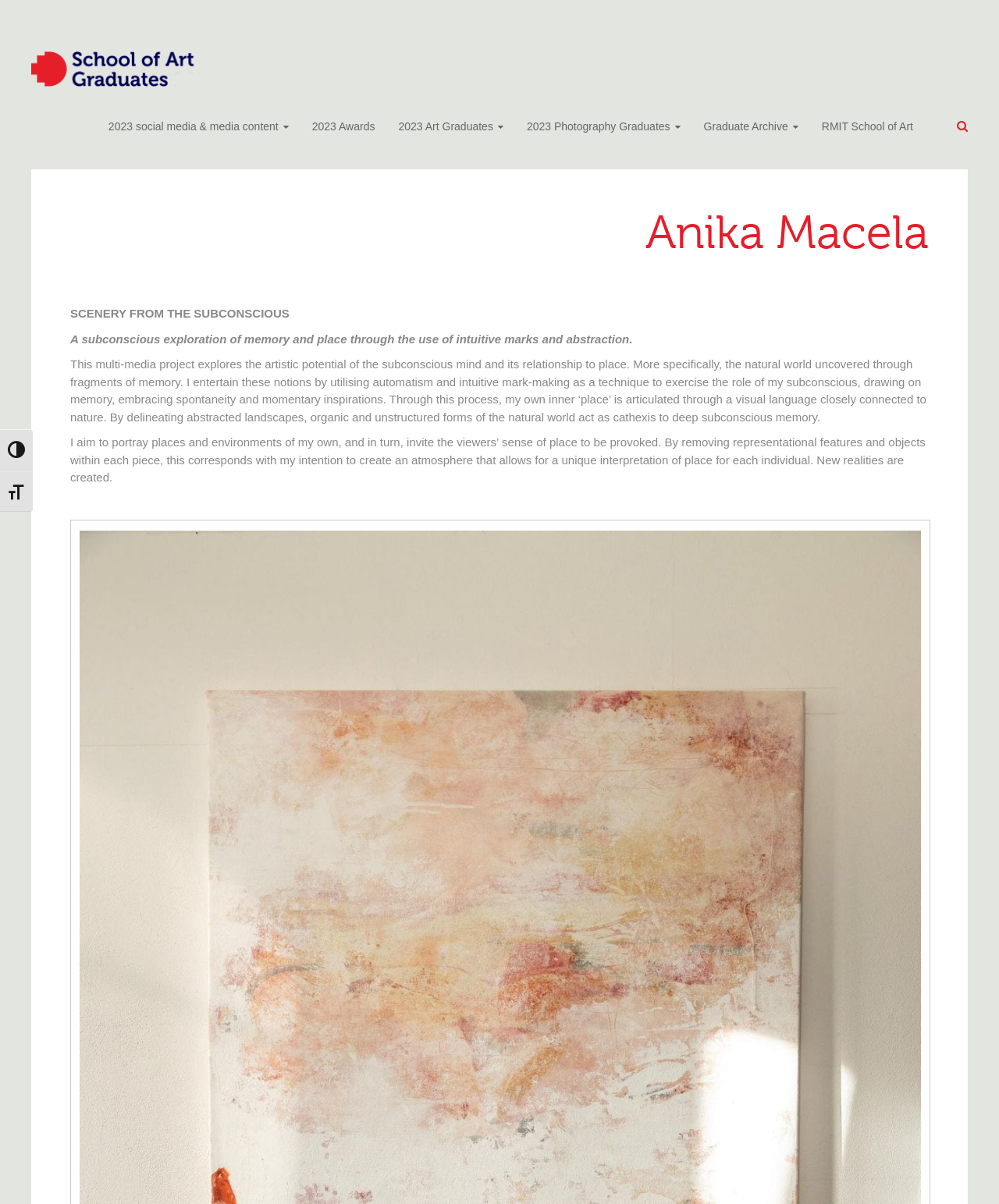Identify the bounding box coordinates for the element you need to click to achieve the following task: "Toggle High Contrast". The coordinates must be four float values ranging from 0 to 1, formatted as [left, top, right, bottom].

[0.0, 0.357, 0.033, 0.391]